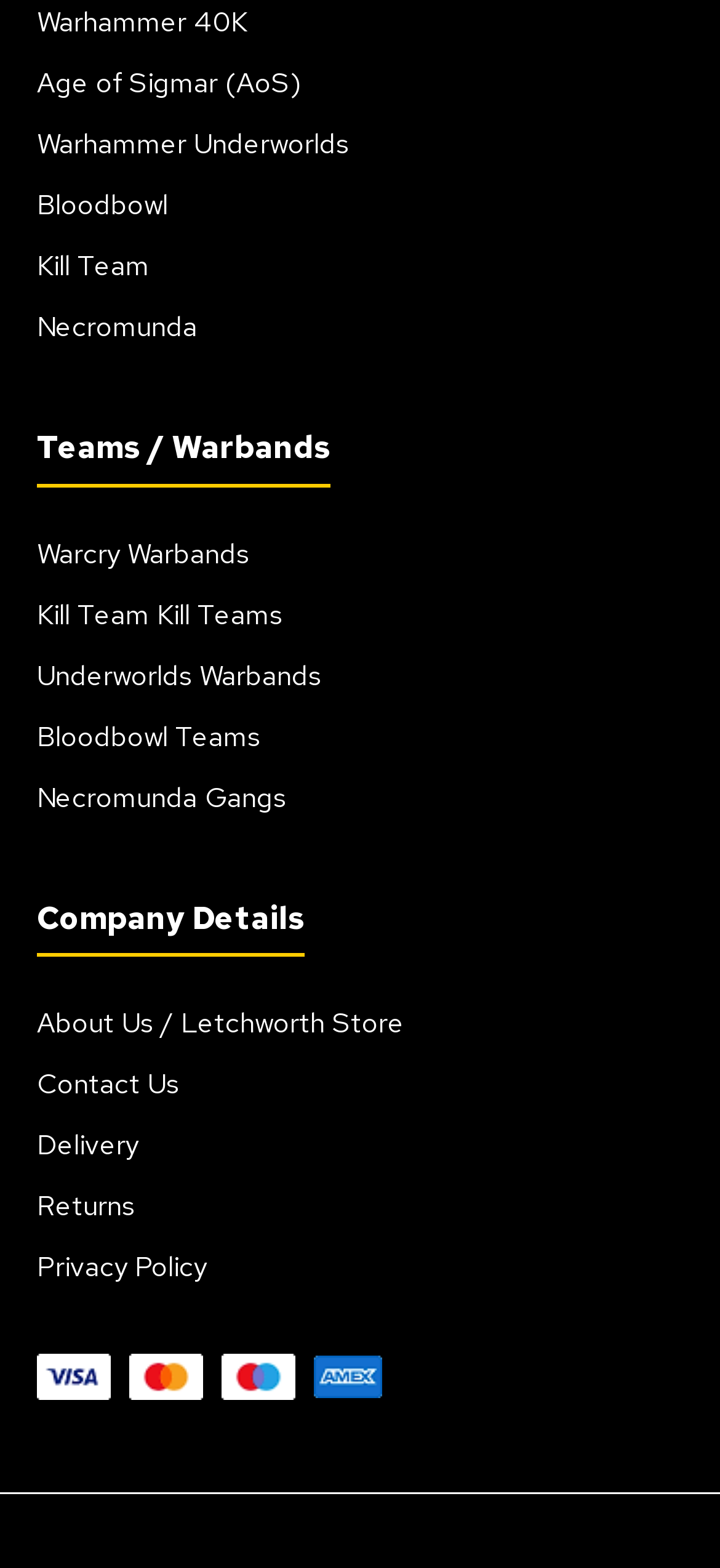What are the different Warhammer categories?
Please provide an in-depth and detailed response to the question.

Based on the links provided at the top of the webpage, it appears that the website is related to Warhammer and its various categories, including Warhammer 40K, Age of Sigmar, Warhammer Underworlds, Bloodbowl, Kill Team, and Necromunda.